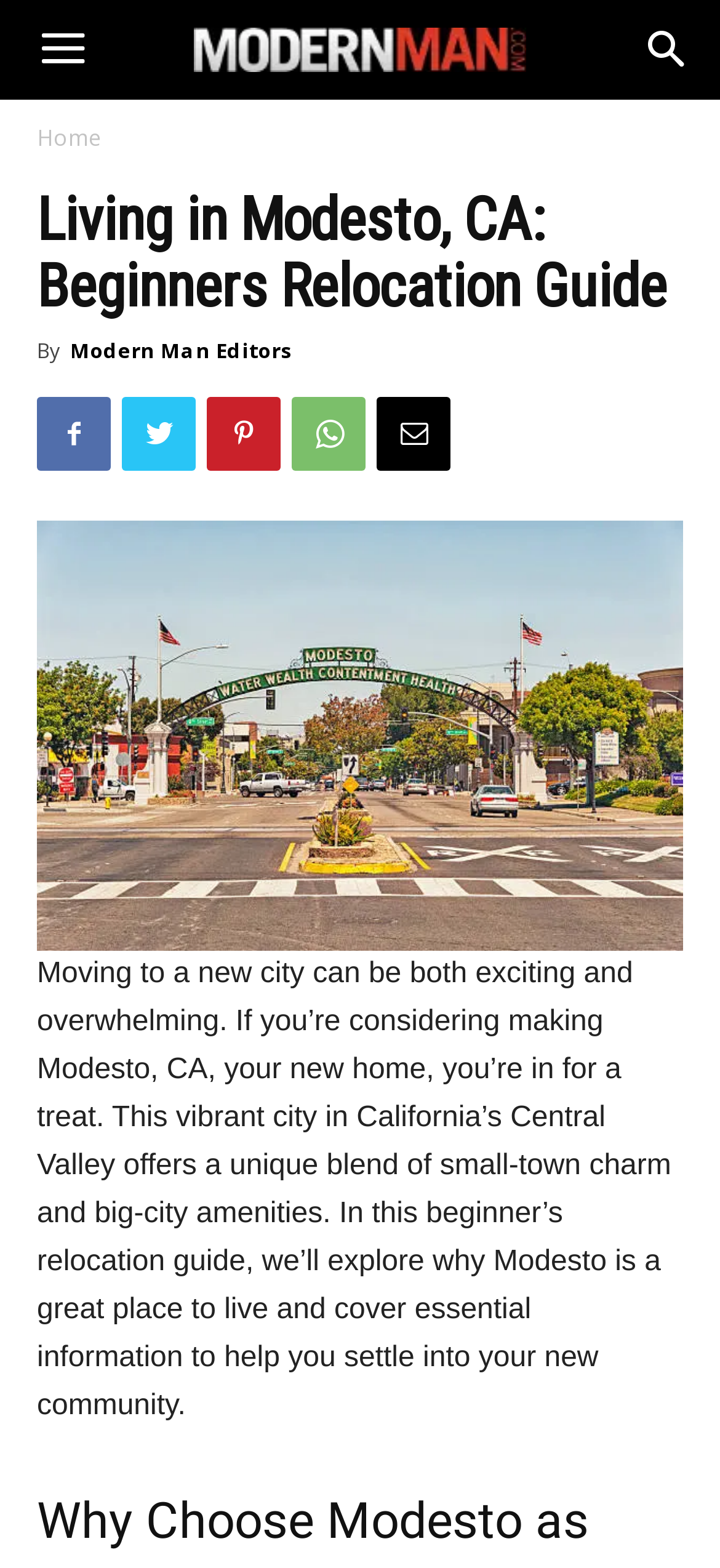Find the bounding box coordinates for the area that must be clicked to perform this action: "Click the hamburger menu button".

[0.856, 0.0, 1.0, 0.064]